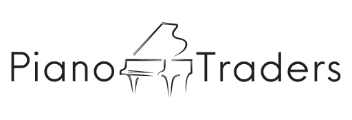What is the tone of the brand's approach to music retail?
Look at the screenshot and give a one-word or phrase answer.

Contemporary and professional